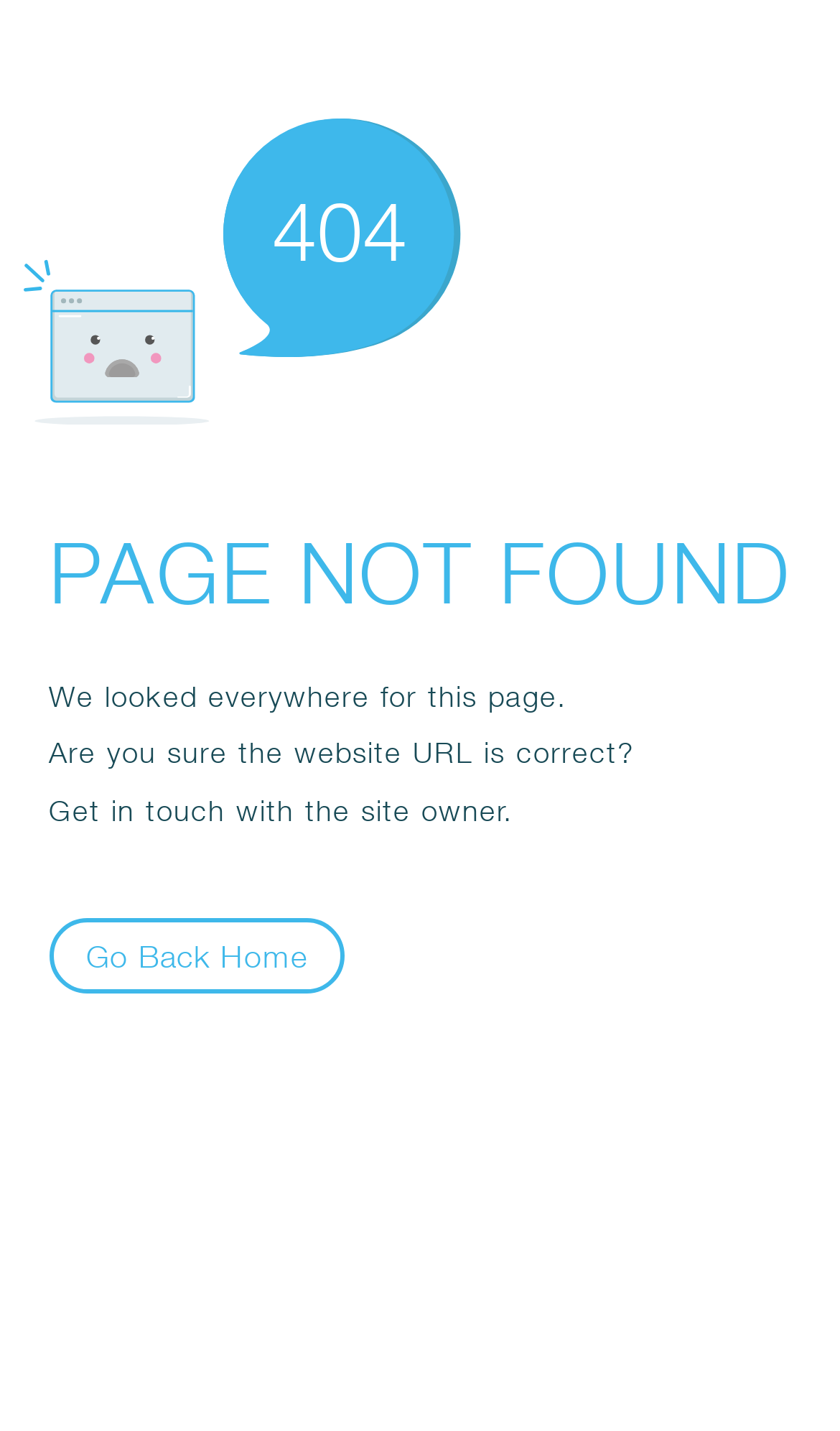What is the error code displayed?
Use the screenshot to answer the question with a single word or phrase.

404